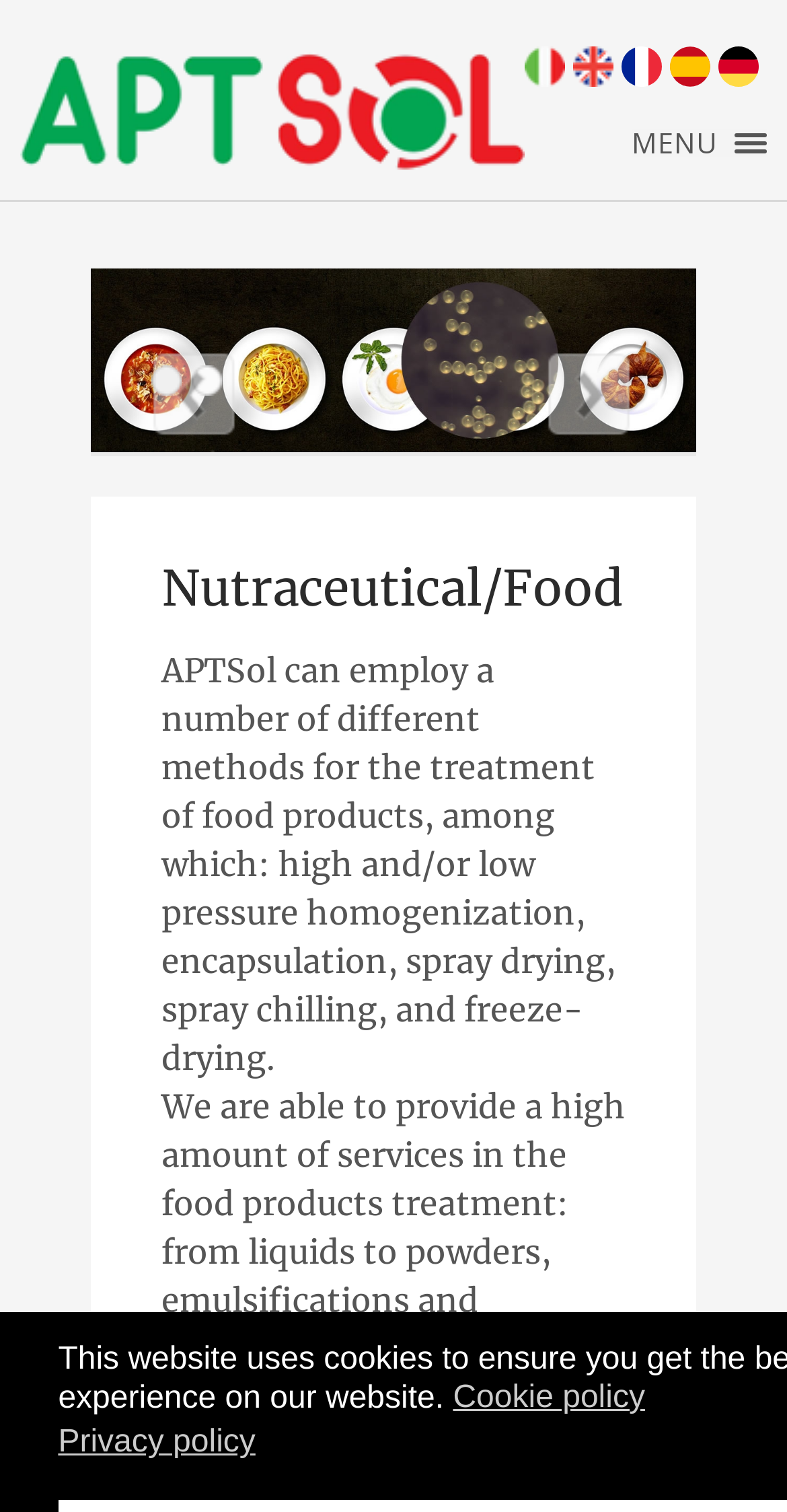Provide the bounding box coordinates of the HTML element described by the text: "News & Events". The coordinates should be in the format [left, top, right, bottom] with values between 0 and 1.

[0.6, 0.83, 0.854, 0.856]